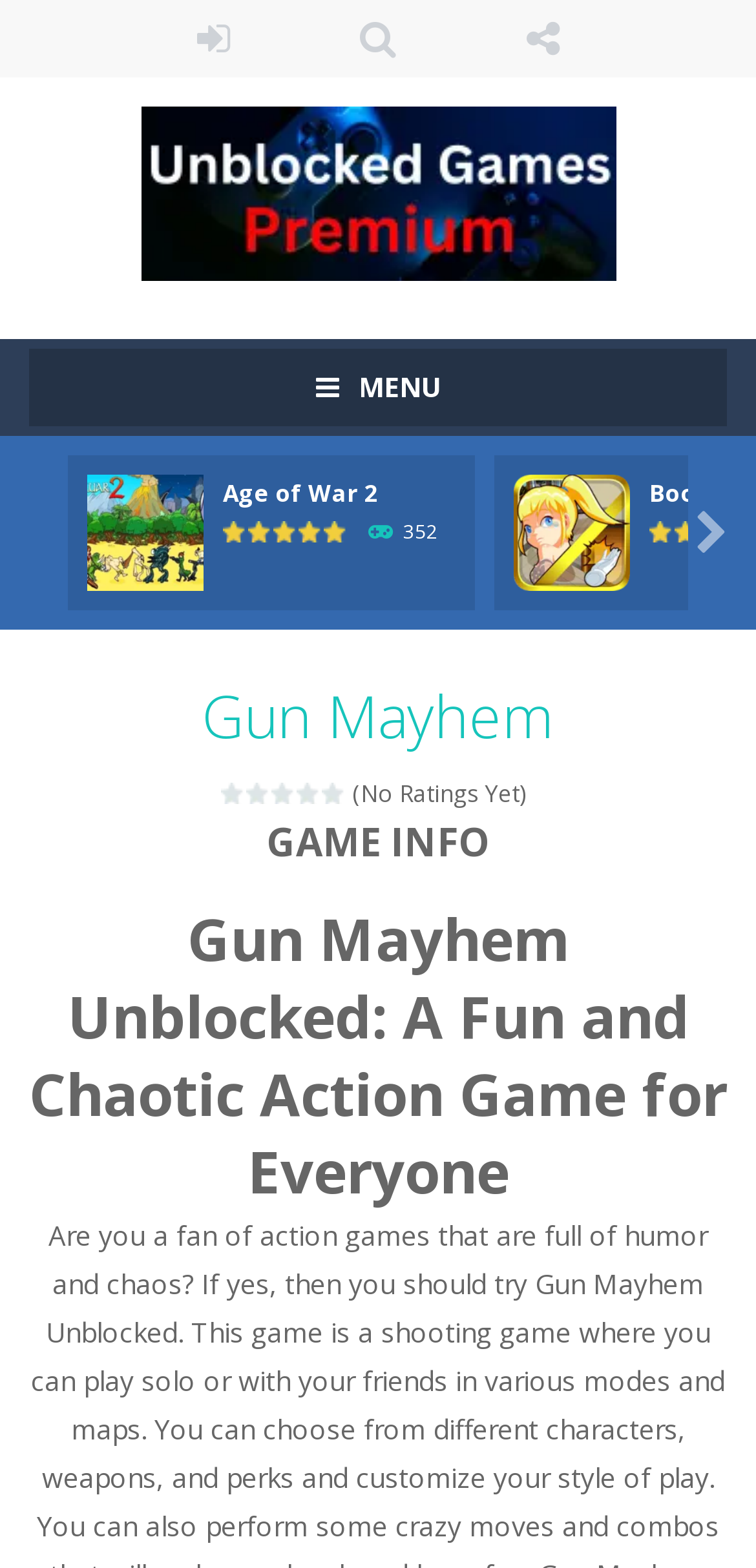Locate the bounding box coordinates of the element that should be clicked to execute the following instruction: "Follow Unblocked Games Premium".

[0.622, 0.0, 0.814, 0.049]